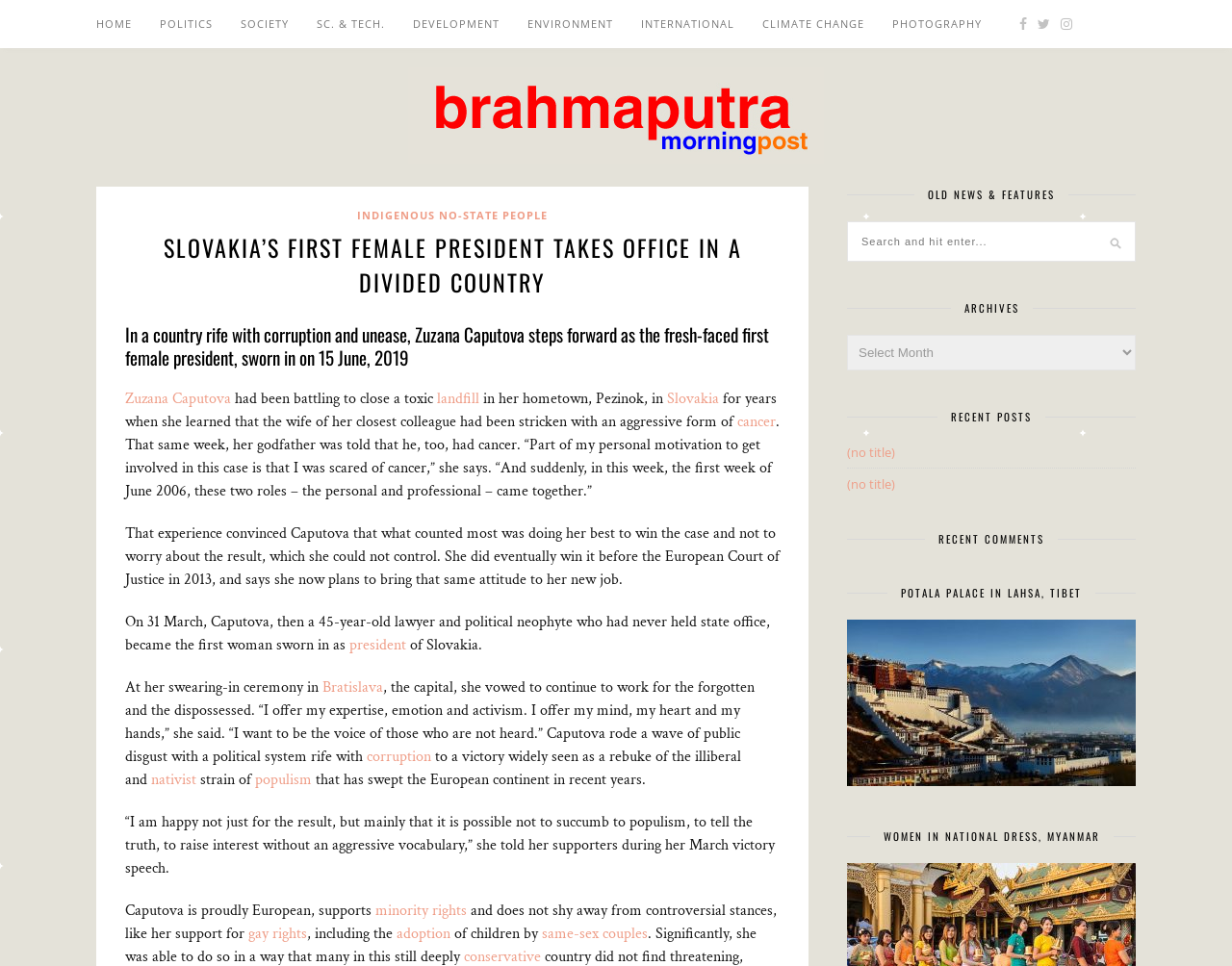Please identify the bounding box coordinates of the area that needs to be clicked to follow this instruction: "Explore the PHOTOGRAPHY section".

[0.724, 0.0, 0.797, 0.05]